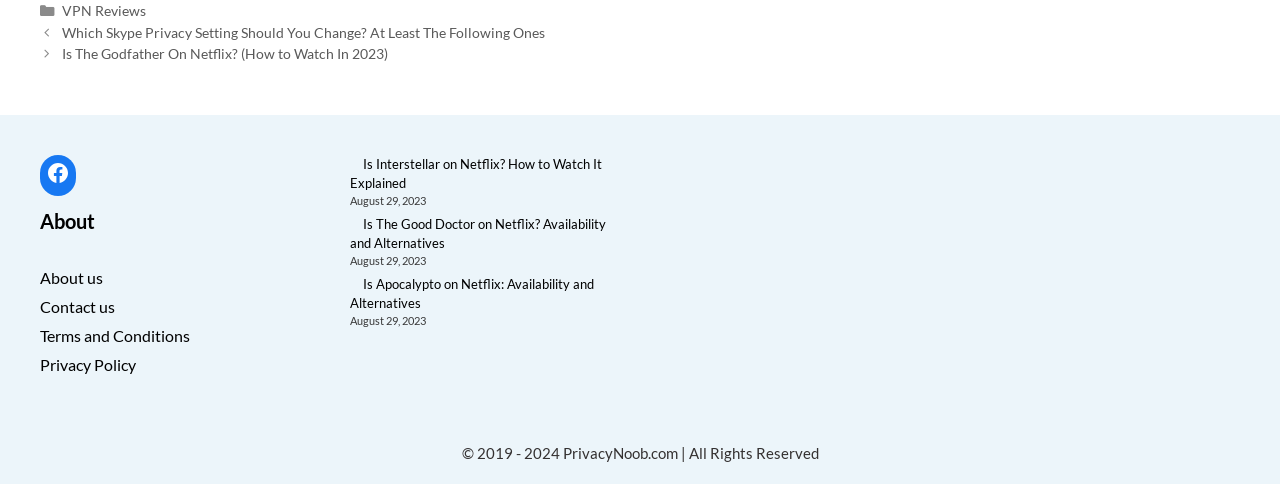Find the bounding box coordinates for the area you need to click to carry out the instruction: "Learn about the website". The coordinates should be four float numbers between 0 and 1, indicated as [left, top, right, bottom].

[0.031, 0.425, 0.242, 0.487]